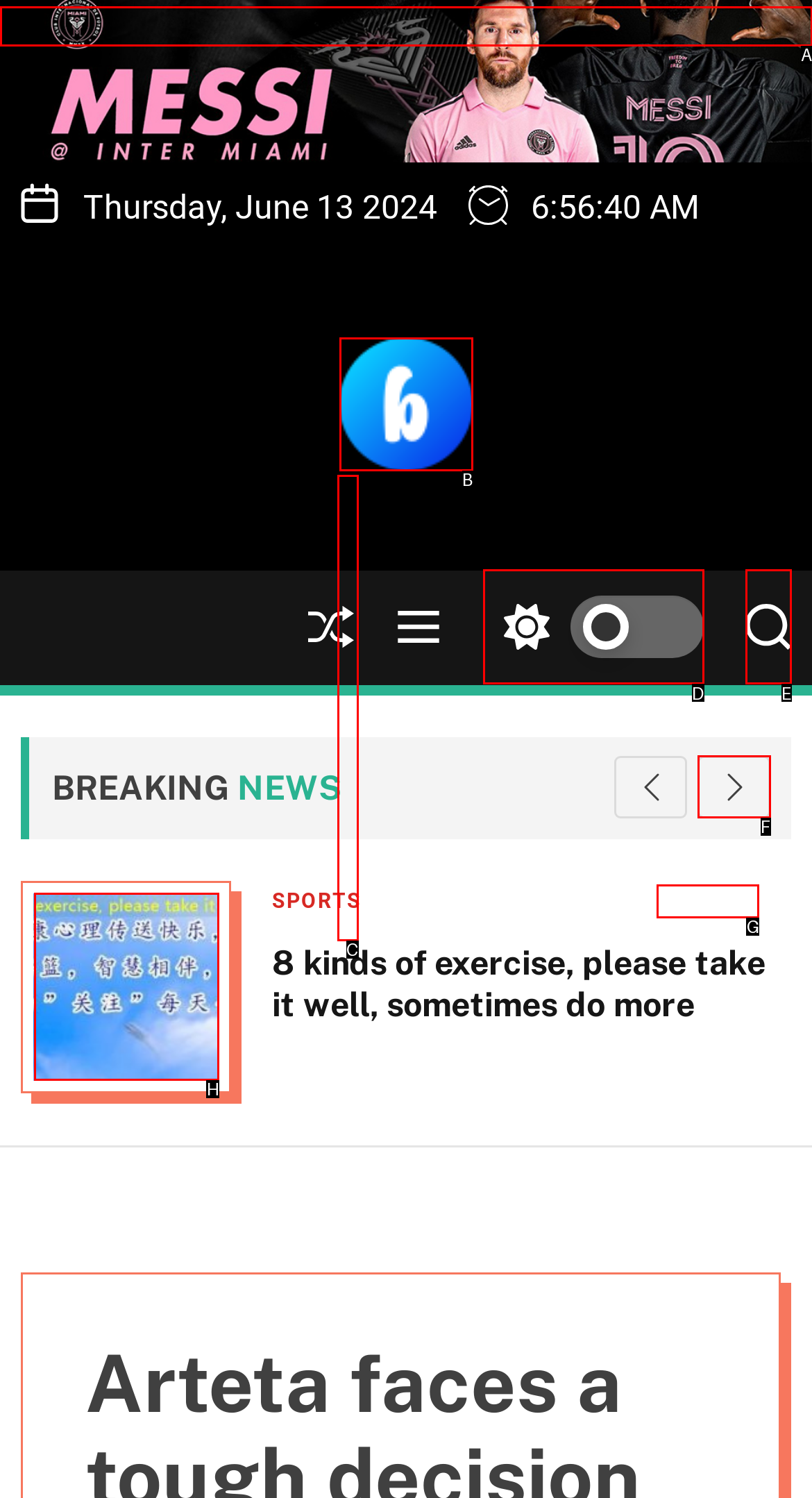From the choices provided, which HTML element best fits the description: Ball gurus? Answer with the appropriate letter.

C